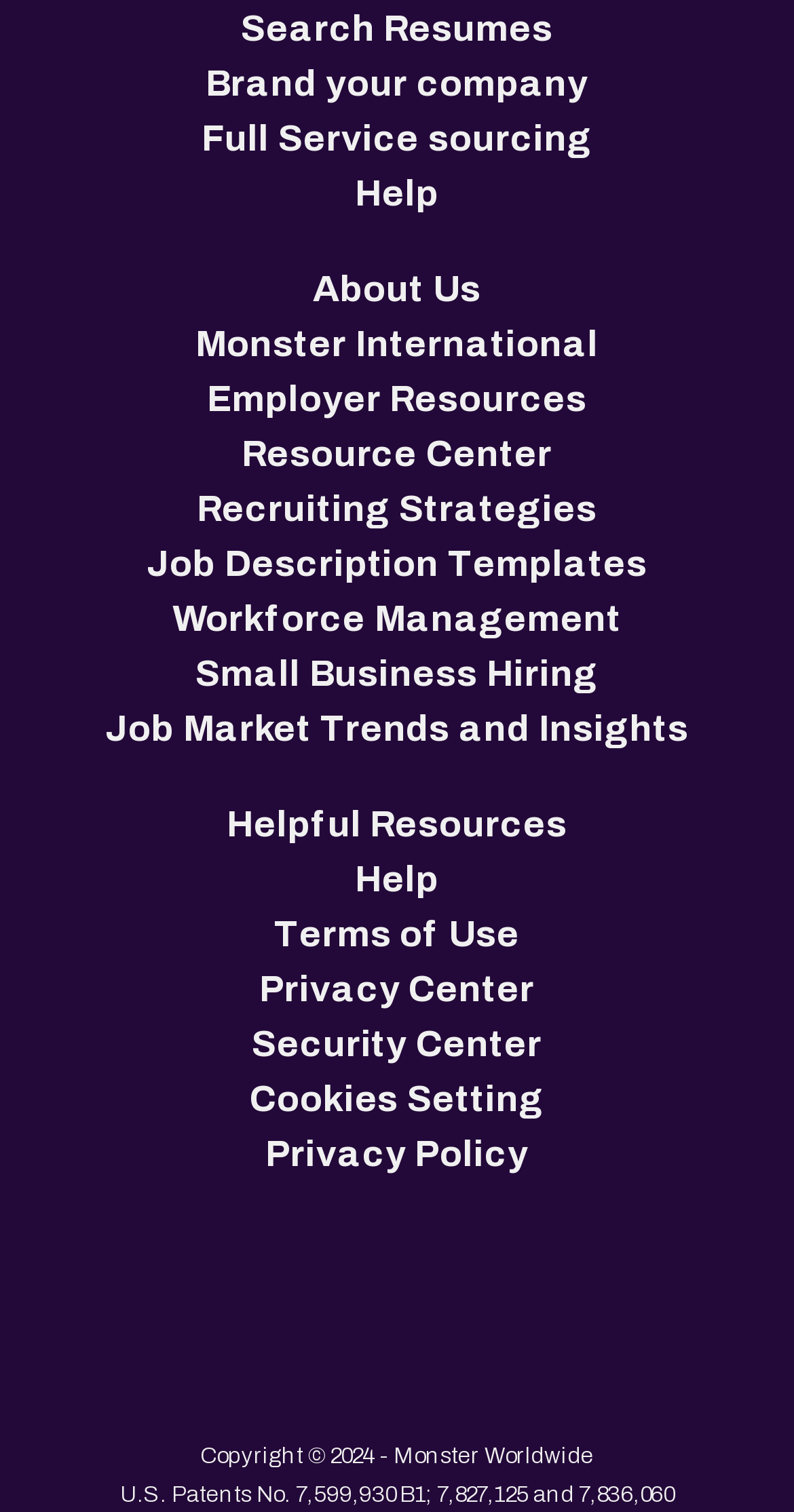Extract the bounding box of the UI element described as: "Brand your company".

[0.259, 0.038, 0.741, 0.074]